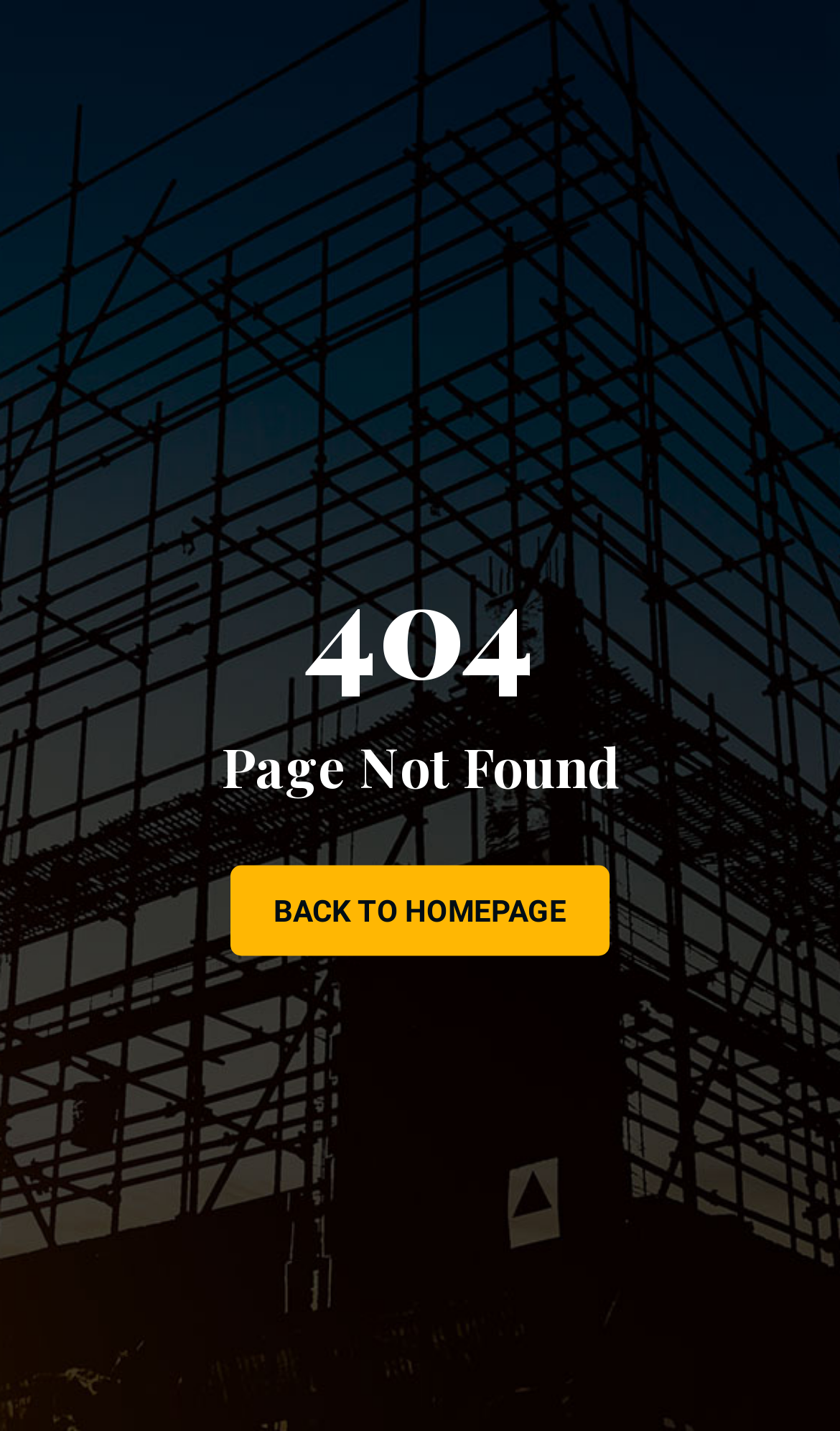Please specify the bounding box coordinates in the format (top-left x, top-left y, bottom-right x, bottom-right y), with values ranging from 0 to 1. Identify the bounding box for the UI component described as follows: Back to Homepage

[0.274, 0.605, 0.726, 0.668]